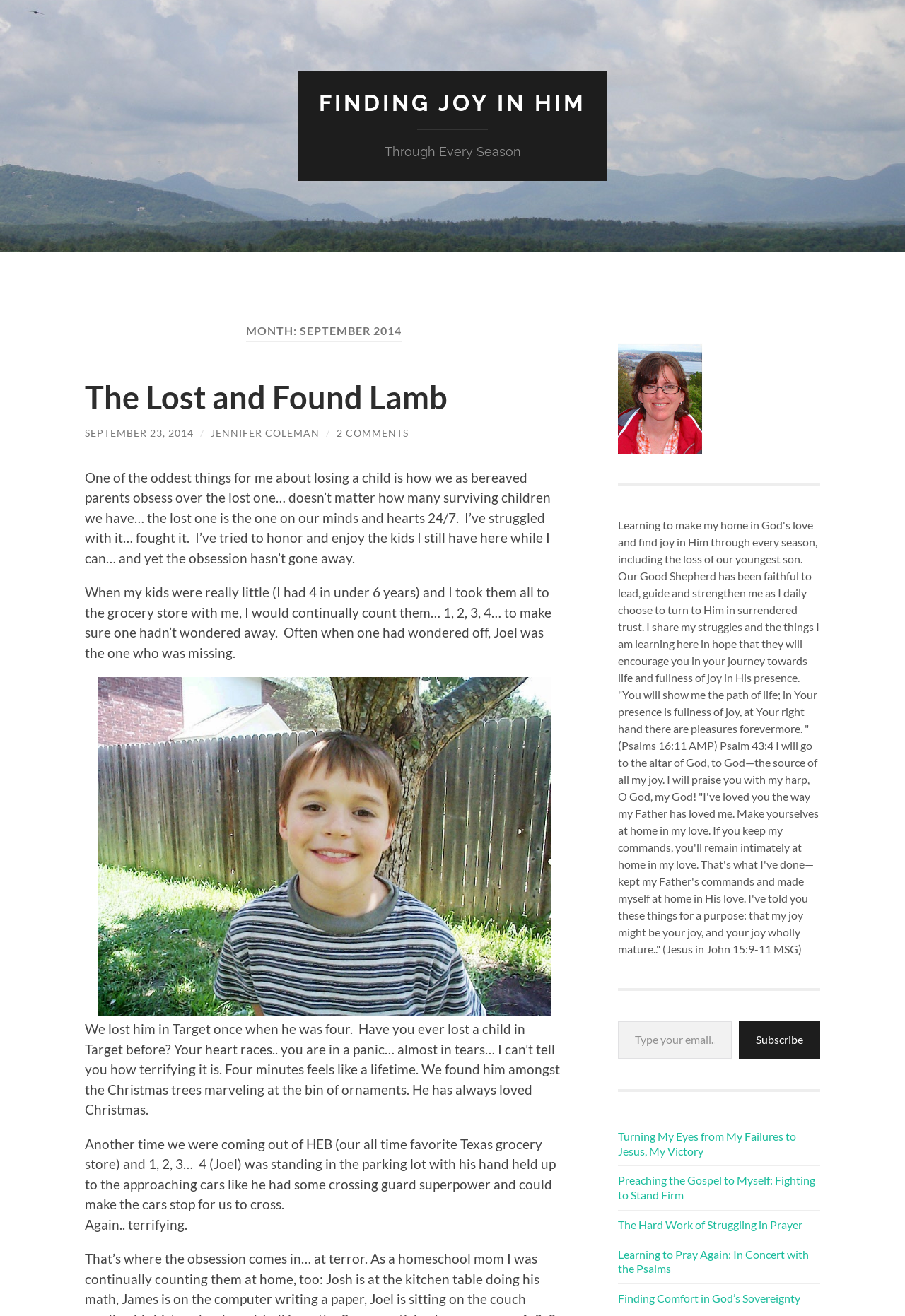What is the purpose of the textbox at the bottom of the page?
Please provide a single word or phrase answer based on the image.

To subscribe to the blog